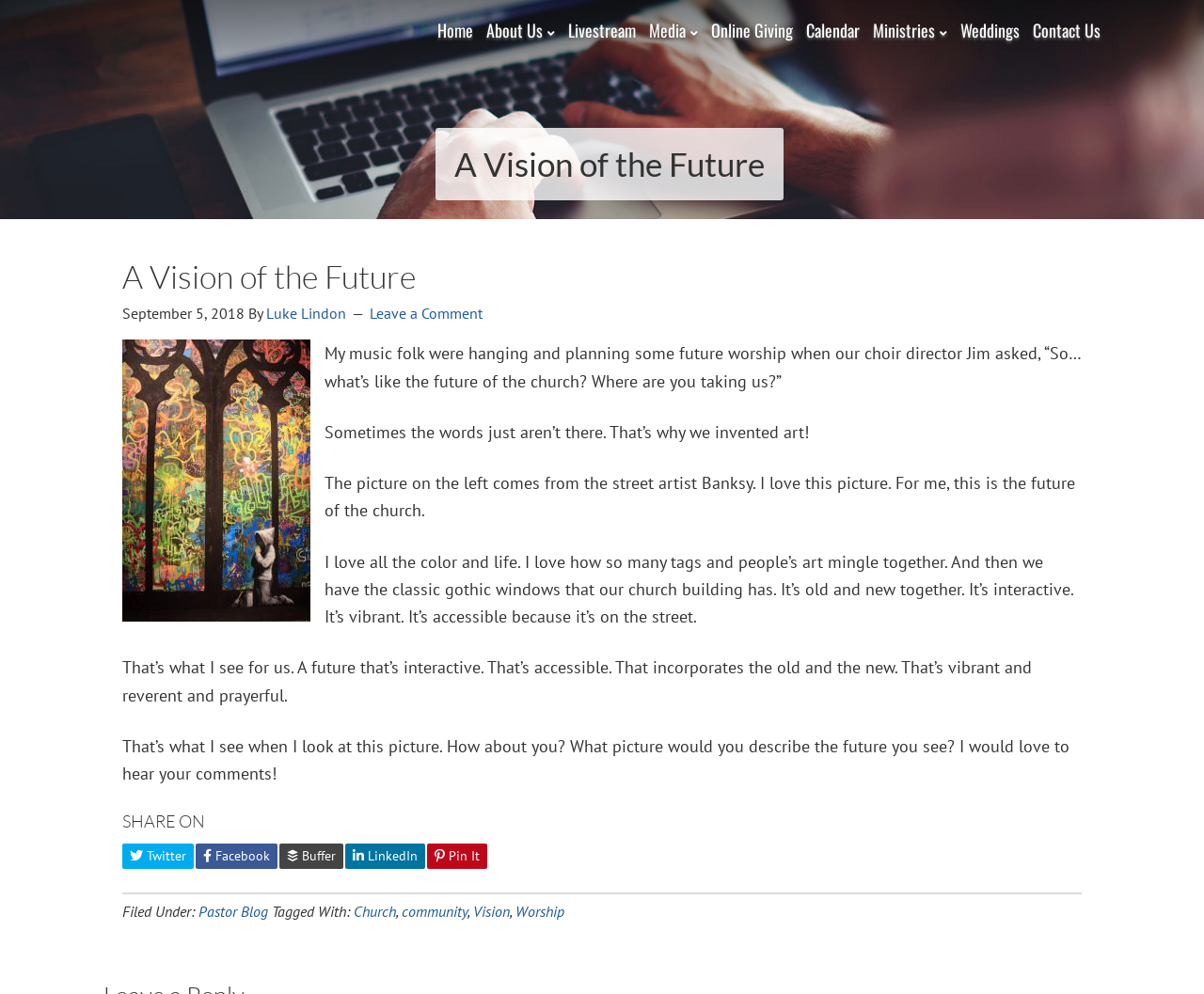Identify the bounding box coordinates for the element you need to click to achieve the following task: "Click on the Leave a Comment link". The coordinates must be four float values ranging from 0 to 1, formatted as [left, top, right, bottom].

[0.307, 0.306, 0.401, 0.325]